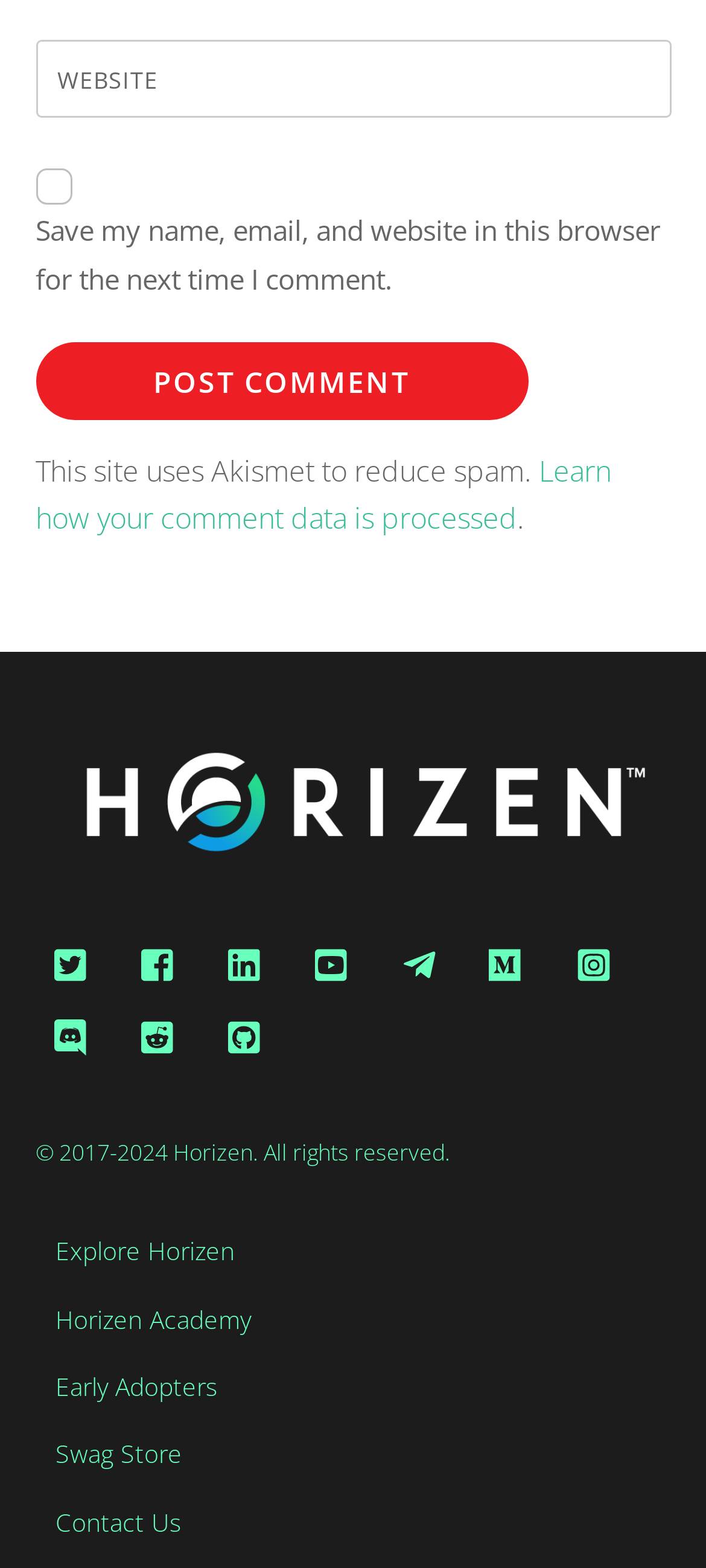How many social media links are present on the page?
Look at the screenshot and respond with a single word or phrase.

8